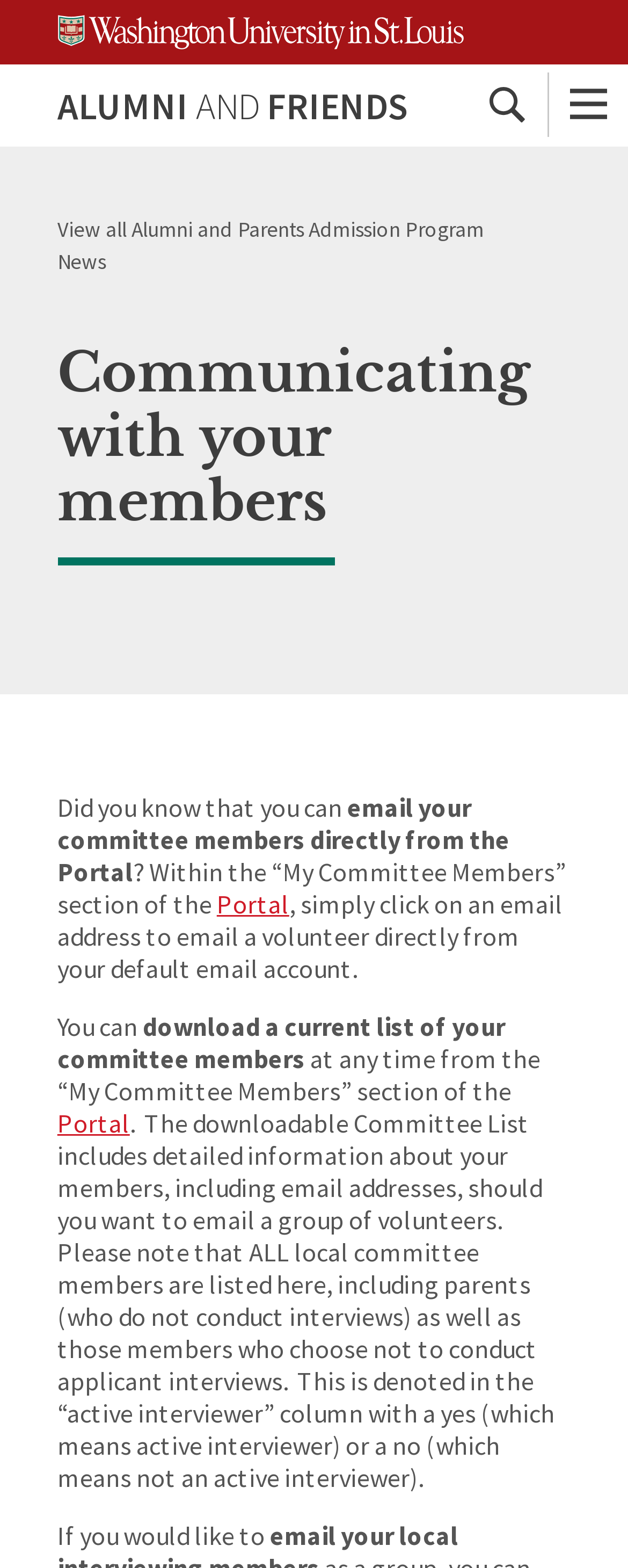Determine the main headline of the webpage and provide its text.

Communicating with your members